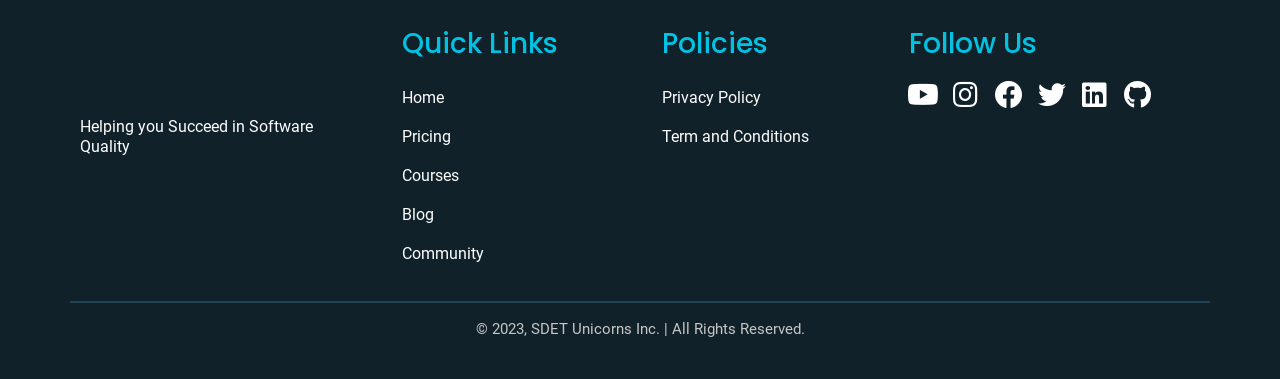What is the last policy mentioned?
From the image, respond with a single word or phrase.

Term and Conditions